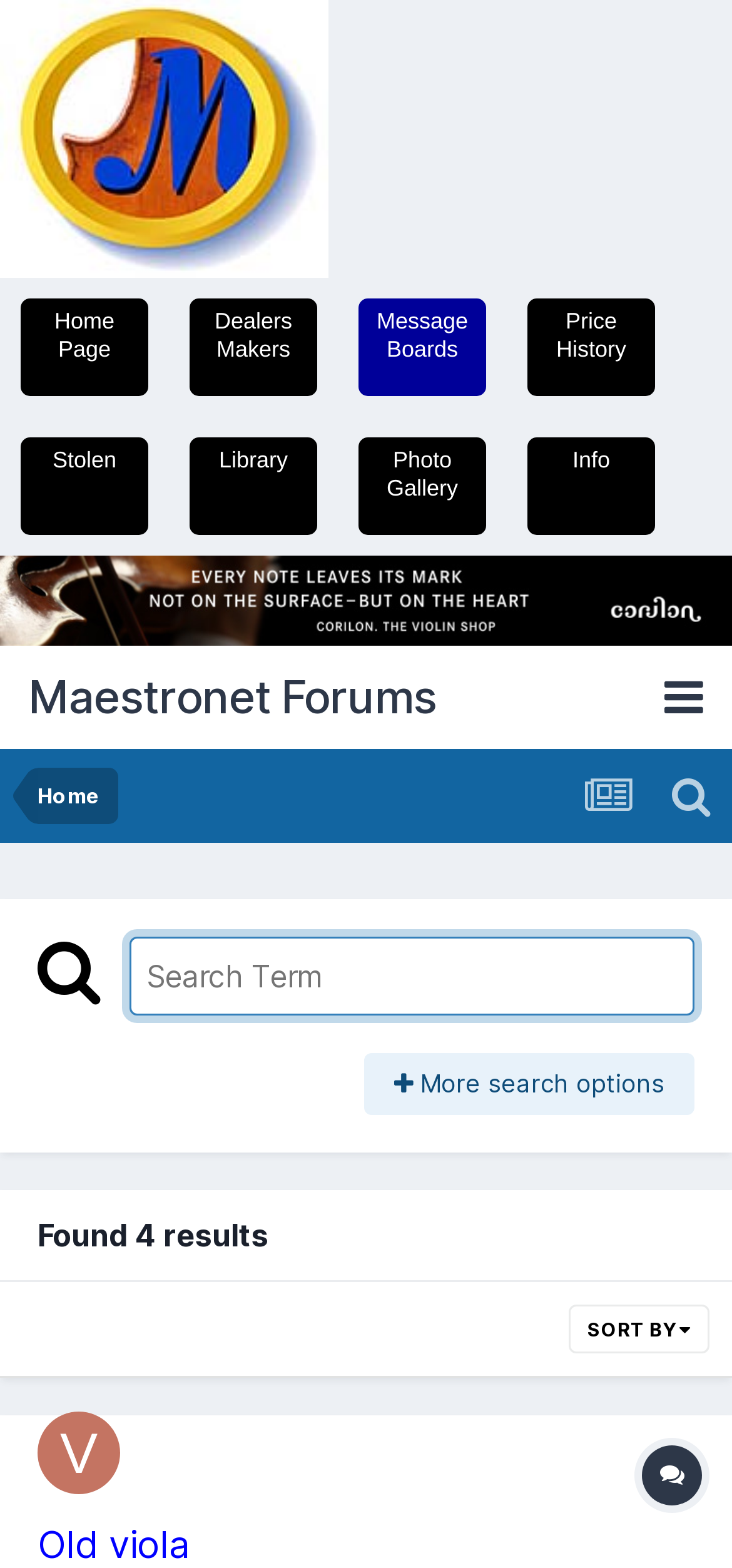What is the topic of the first result?
Please provide a single word or phrase as the answer based on the screenshot.

Old viola